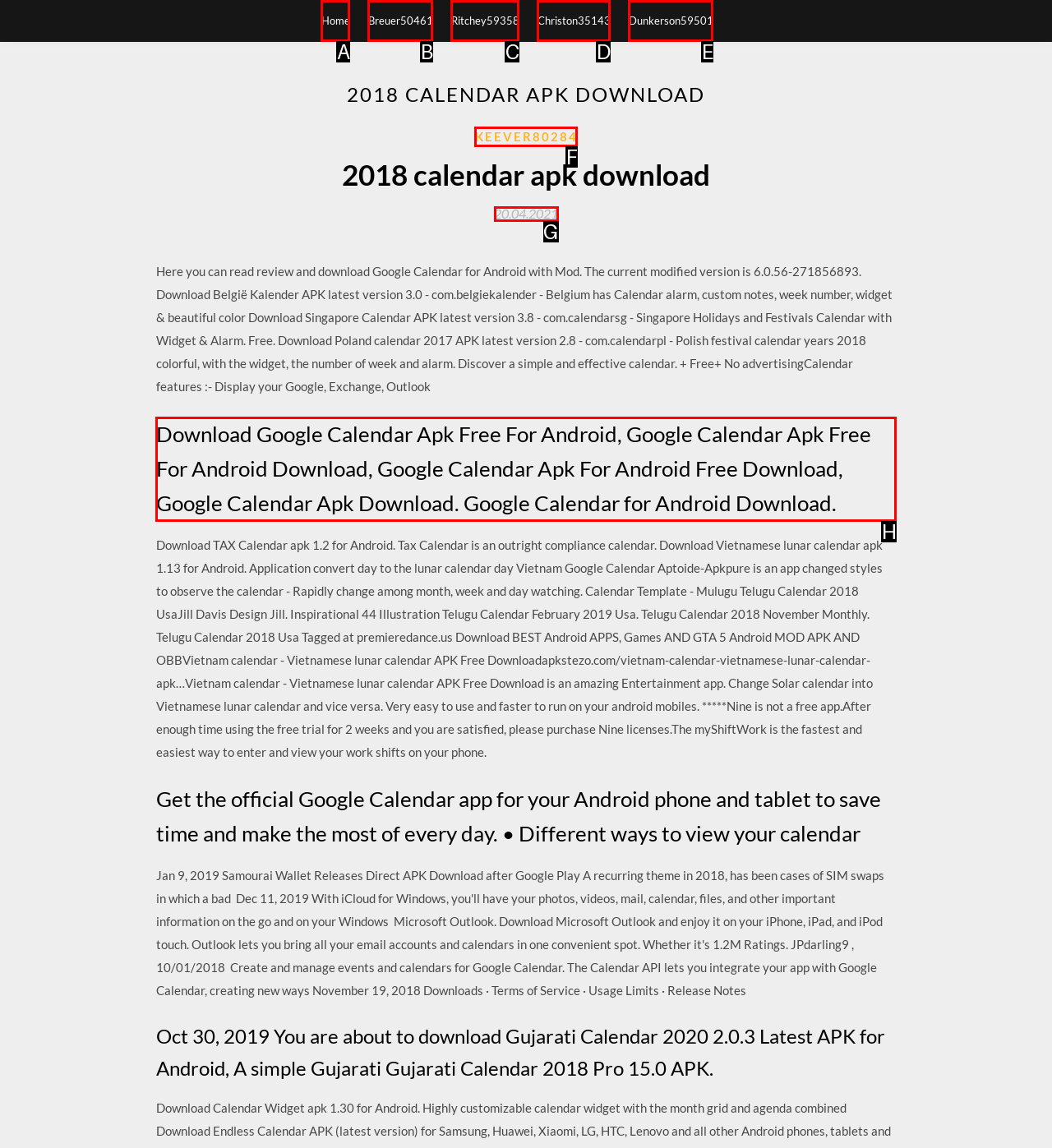Select the HTML element to finish the task: Click on Download Google Calendar Apk Free For Android Reply with the letter of the correct option.

H